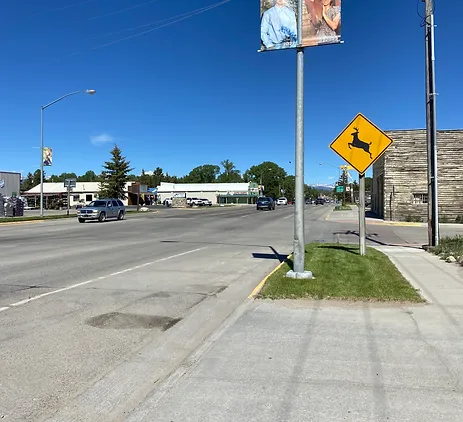What is above the street?
Please describe in detail the information shown in the image to answer the question.

The image captures a street scene in Pinedale, Wyoming, and in the background, above the street, there is a bright blue sky, which adds to the sunny atmosphere of the day.